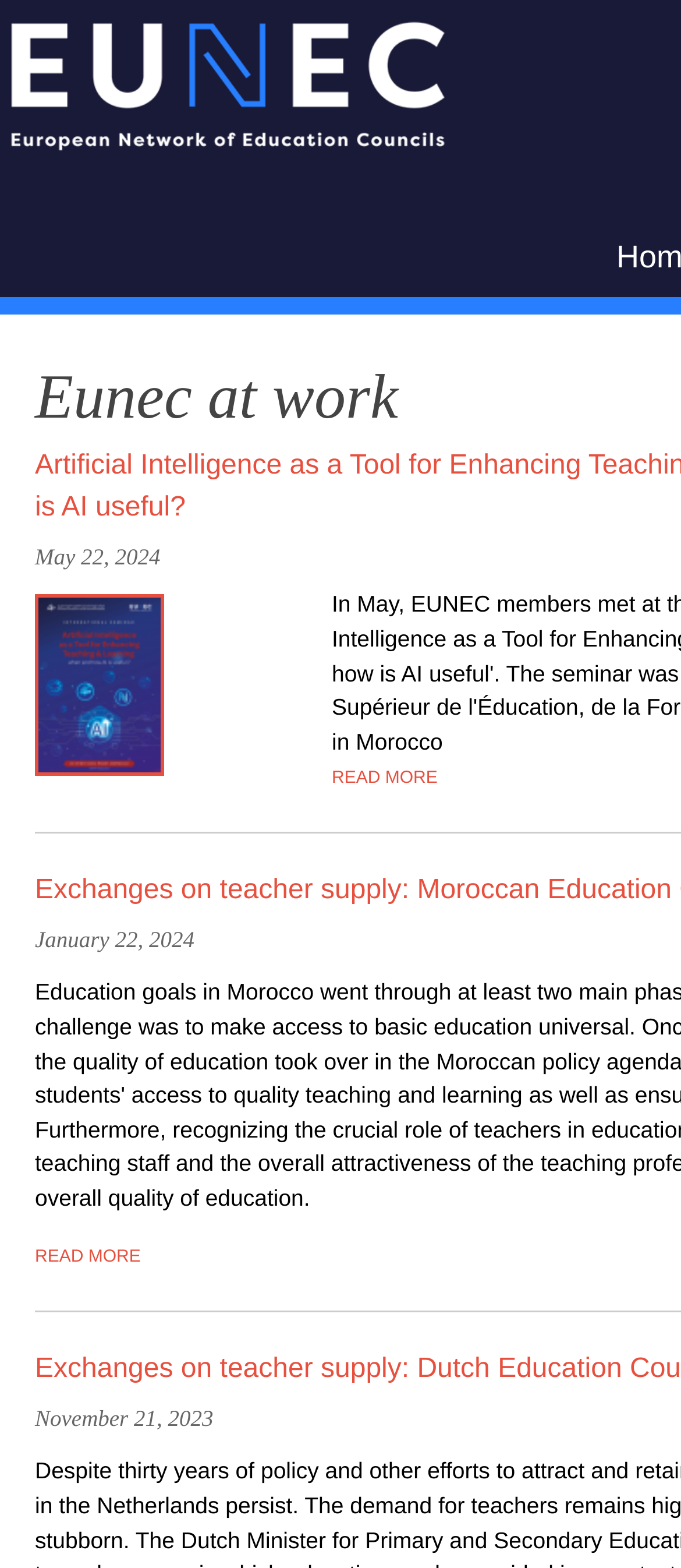Answer the question using only one word or a concise phrase: How many news articles are on the page?

3